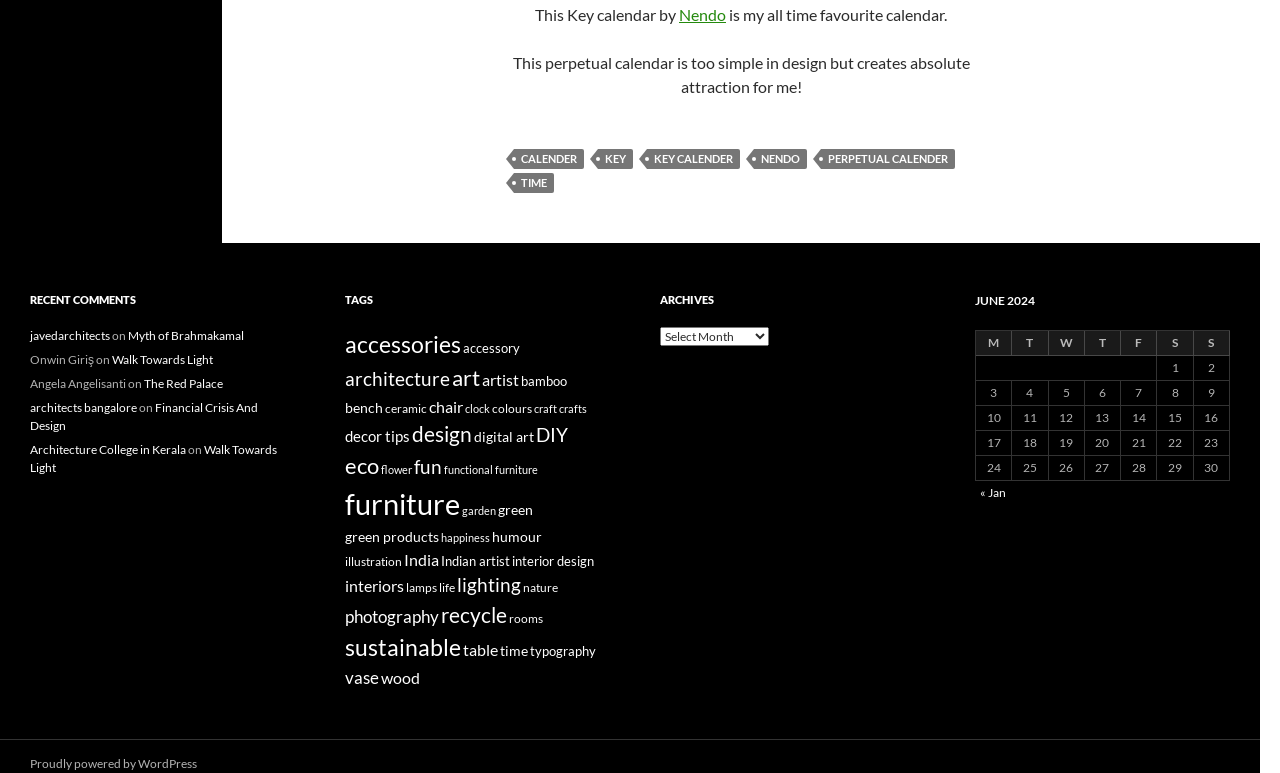Please identify the bounding box coordinates of the element that needs to be clicked to execute the following command: "Contact the Canadian Sealers Association". Provide the bounding box using four float numbers between 0 and 1, formatted as [left, top, right, bottom].

None